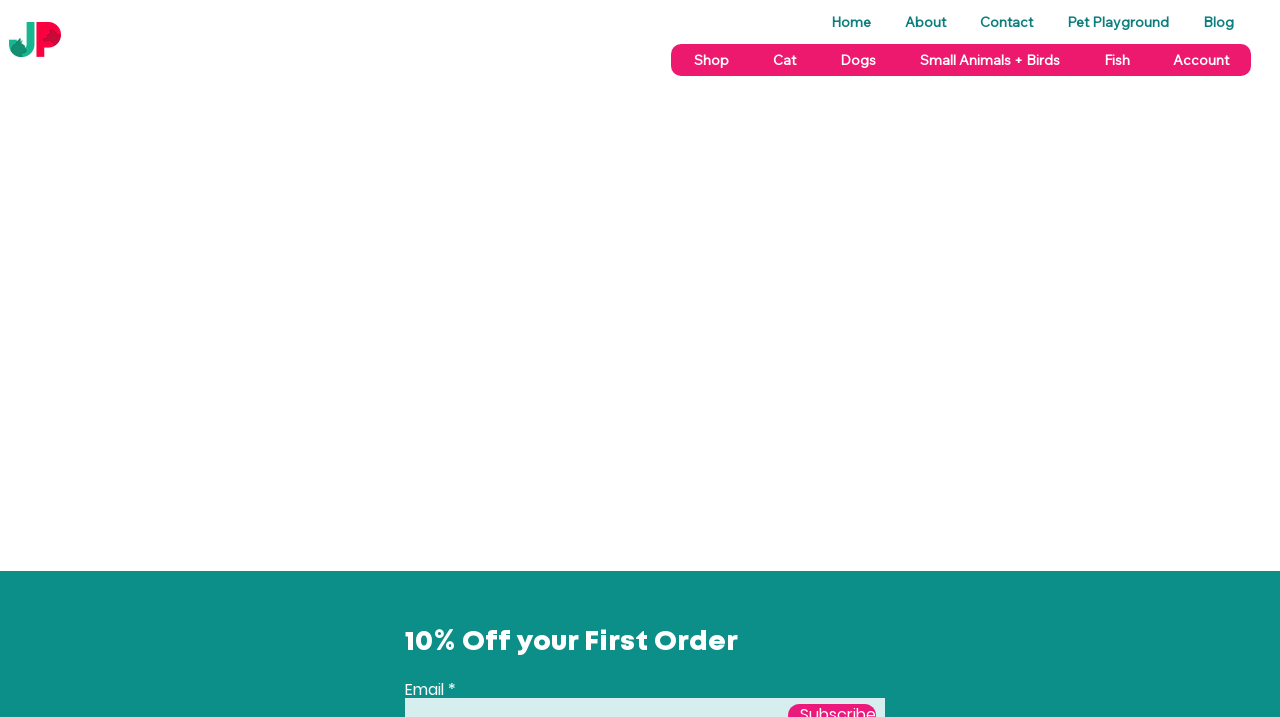Indicate the bounding box coordinates of the element that needs to be clicked to satisfy the following instruction: "Go to Home page". The coordinates should be four float numbers between 0 and 1, i.e., [left, top, right, bottom].

[0.636, 0.013, 0.693, 0.05]